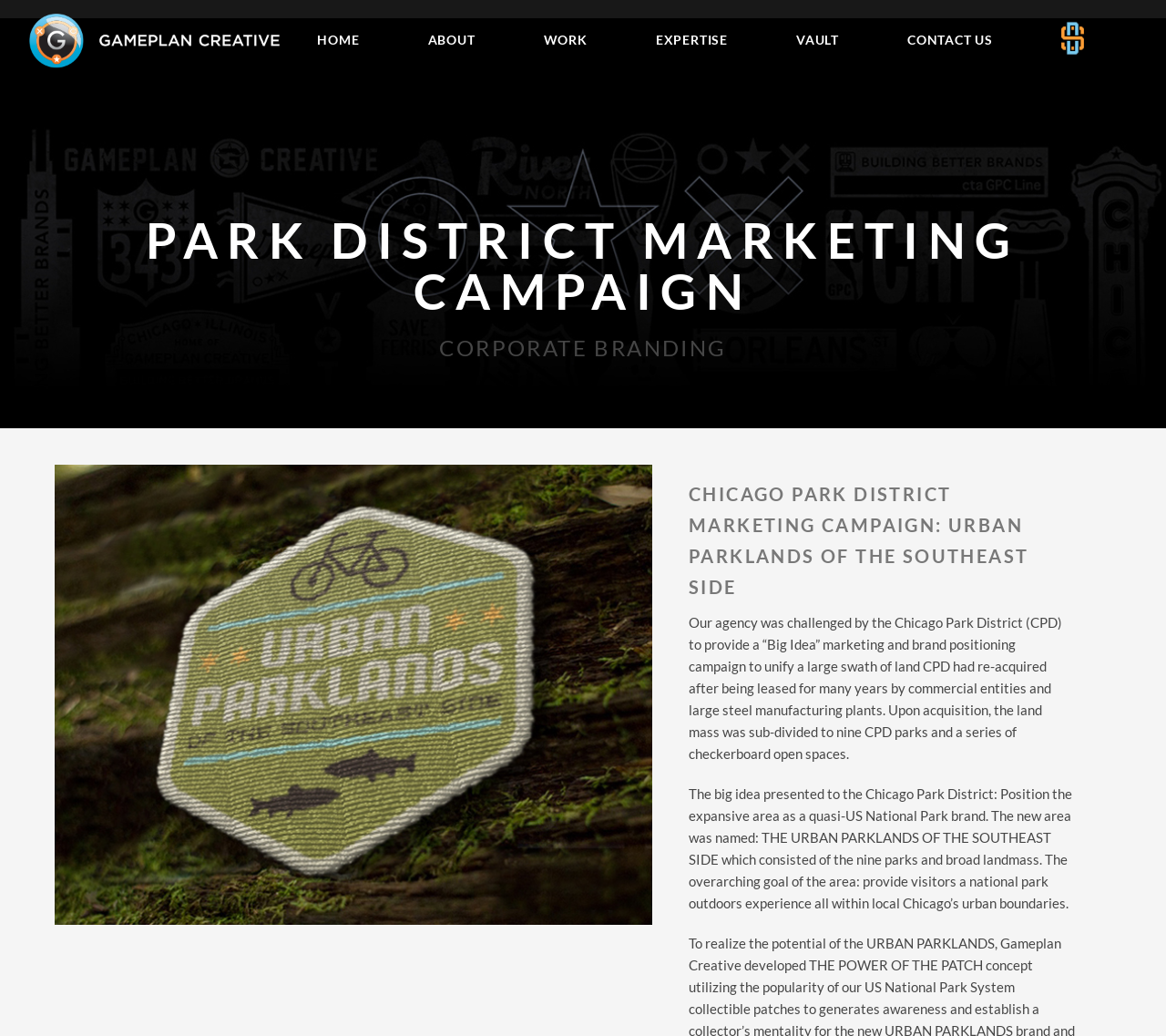What is the name of the marketing campaign?
Please elaborate on the answer to the question with detailed information.

I found the answer by looking at the heading element with the text 'CHICAGO PARK DISTRICT MARKETING CAMPAIGN: URBAN PARKLANDS OF THE SOUTHEAST SIDE' which is a subheading on the webpage.